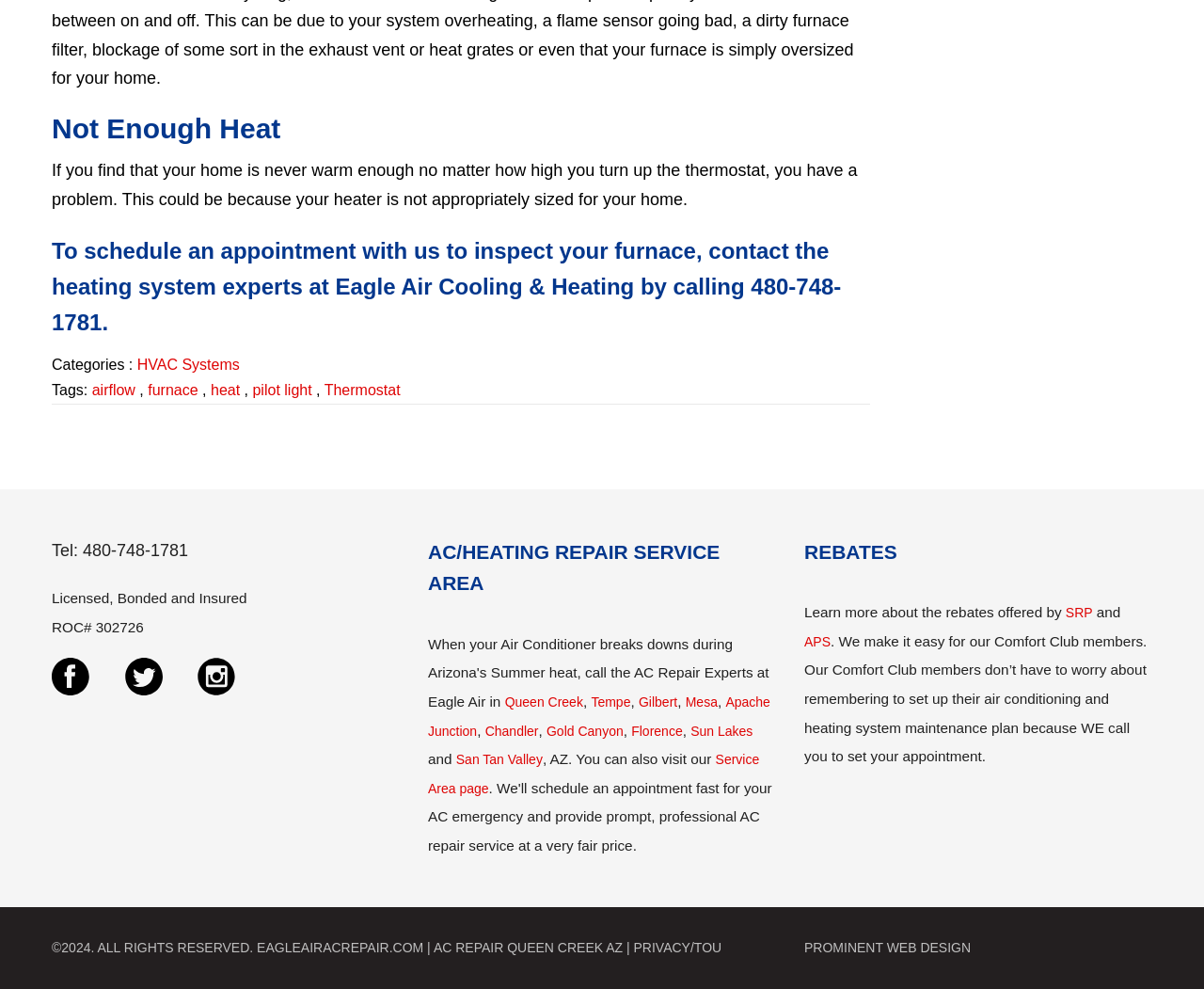Examine the image and give a thorough answer to the following question:
What is the benefit of being a Comfort Club member?

According to the text, 'Our Comfort Club members don’t have to worry about remembering to set up their air conditioning and heating system maintenance plan because WE call you to set your appointment.'